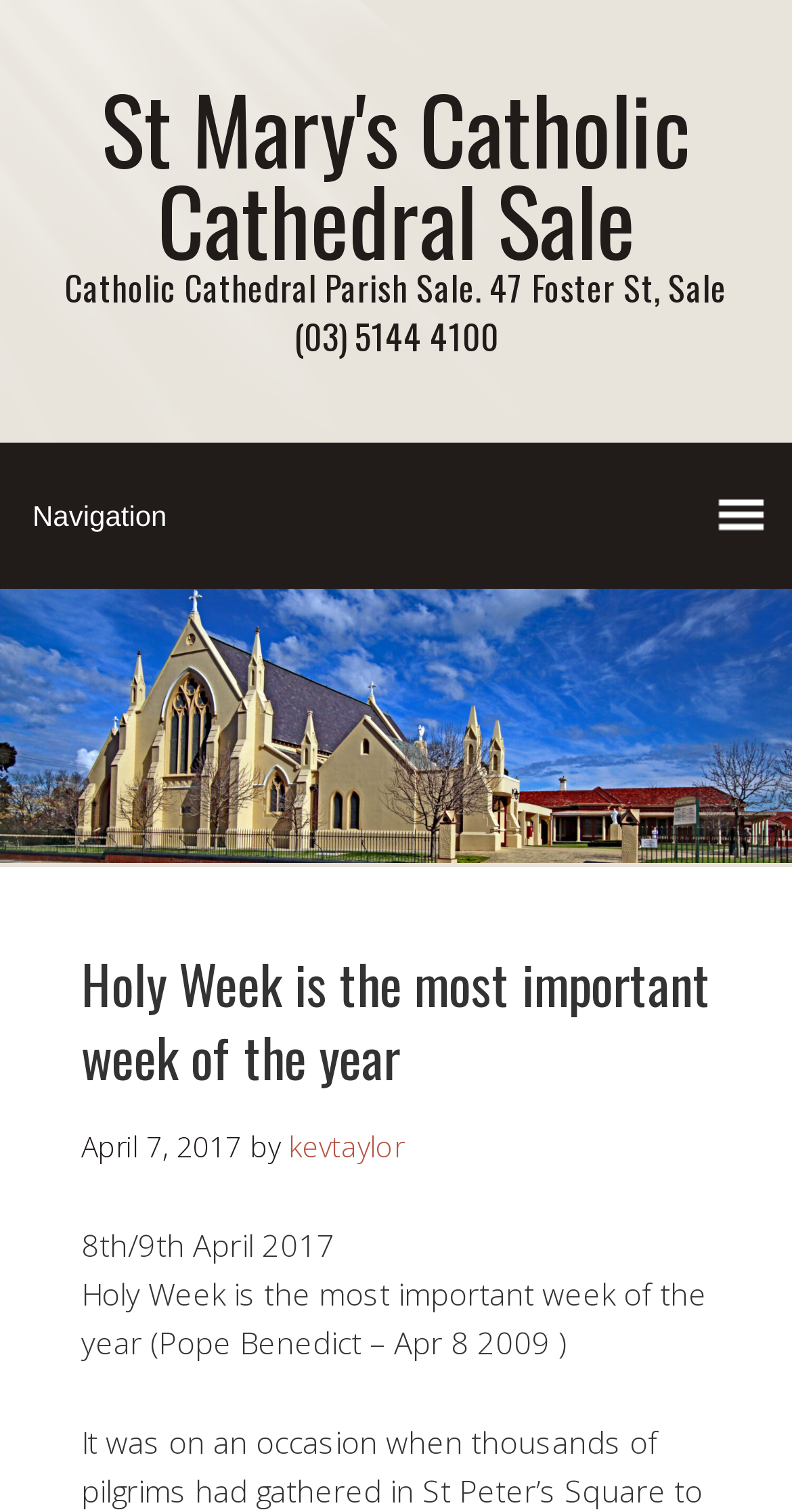What is the address of St Mary's Catholic Cathedral?
Using the picture, provide a one-word or short phrase answer.

47 Foster St, Sale